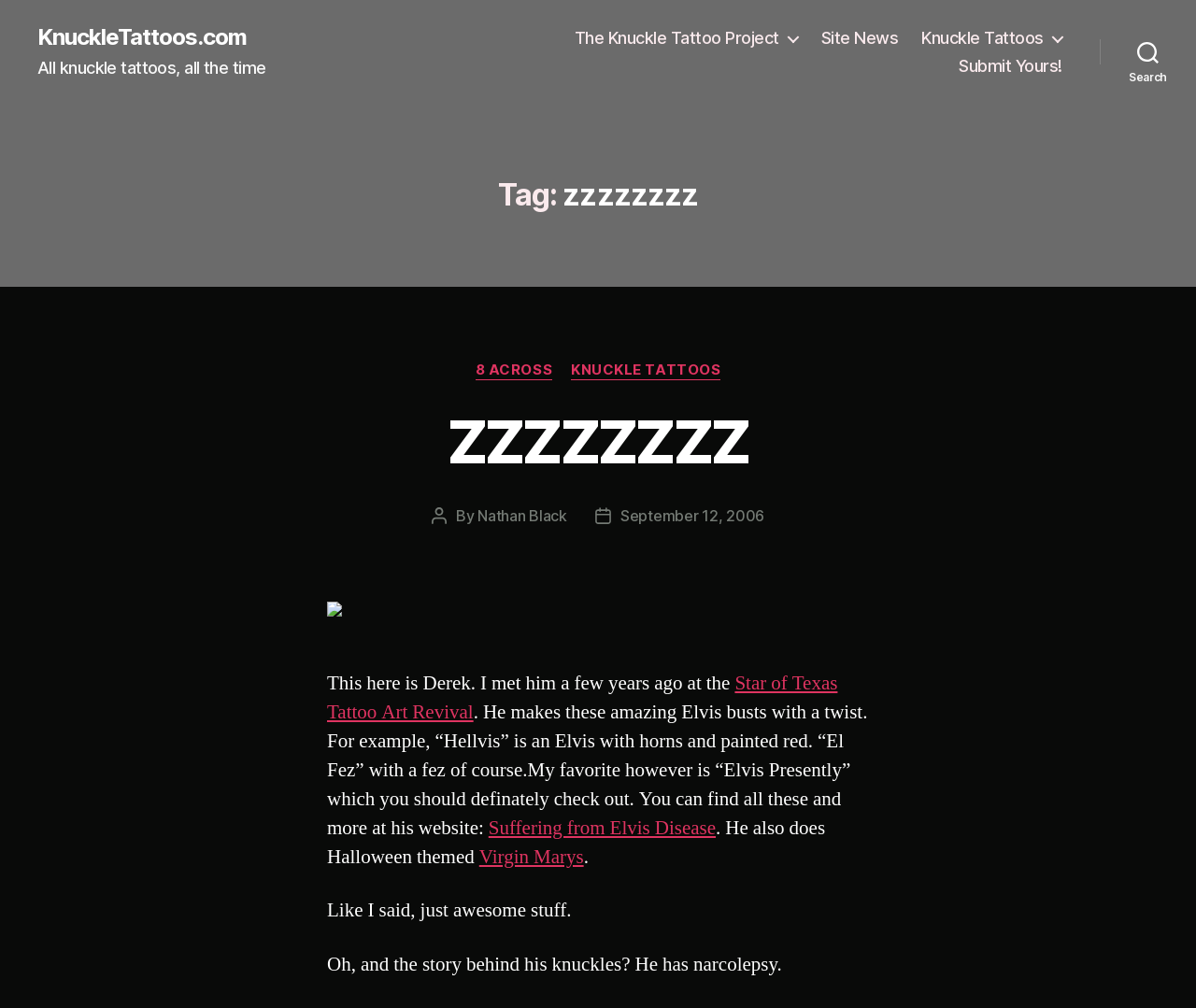Locate the bounding box coordinates of the element that needs to be clicked to carry out the instruction: "Type your email address". The coordinates should be given as four float numbers ranging from 0 to 1, i.e., [left, top, right, bottom].

None